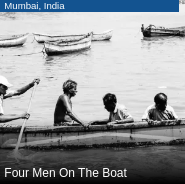Provide a thorough description of the image presented.

The image depicts four men aboard a traditional boat in the waters of Mumbai, India. The scene captures a moment of camaraderie as the men engage in their maritime activities, surrounded by several smaller boats in the tranquil water. The photograph is rendered in black and white, emphasizing the texture and details of the scene, while evoking a sense of nostalgia and timelessness. The title "Four Men On The Boat" suggests a focus on teamwork and collaboration, reflecting the everyday lives of fishermen and their connection to the sea in this bustling coastal city.